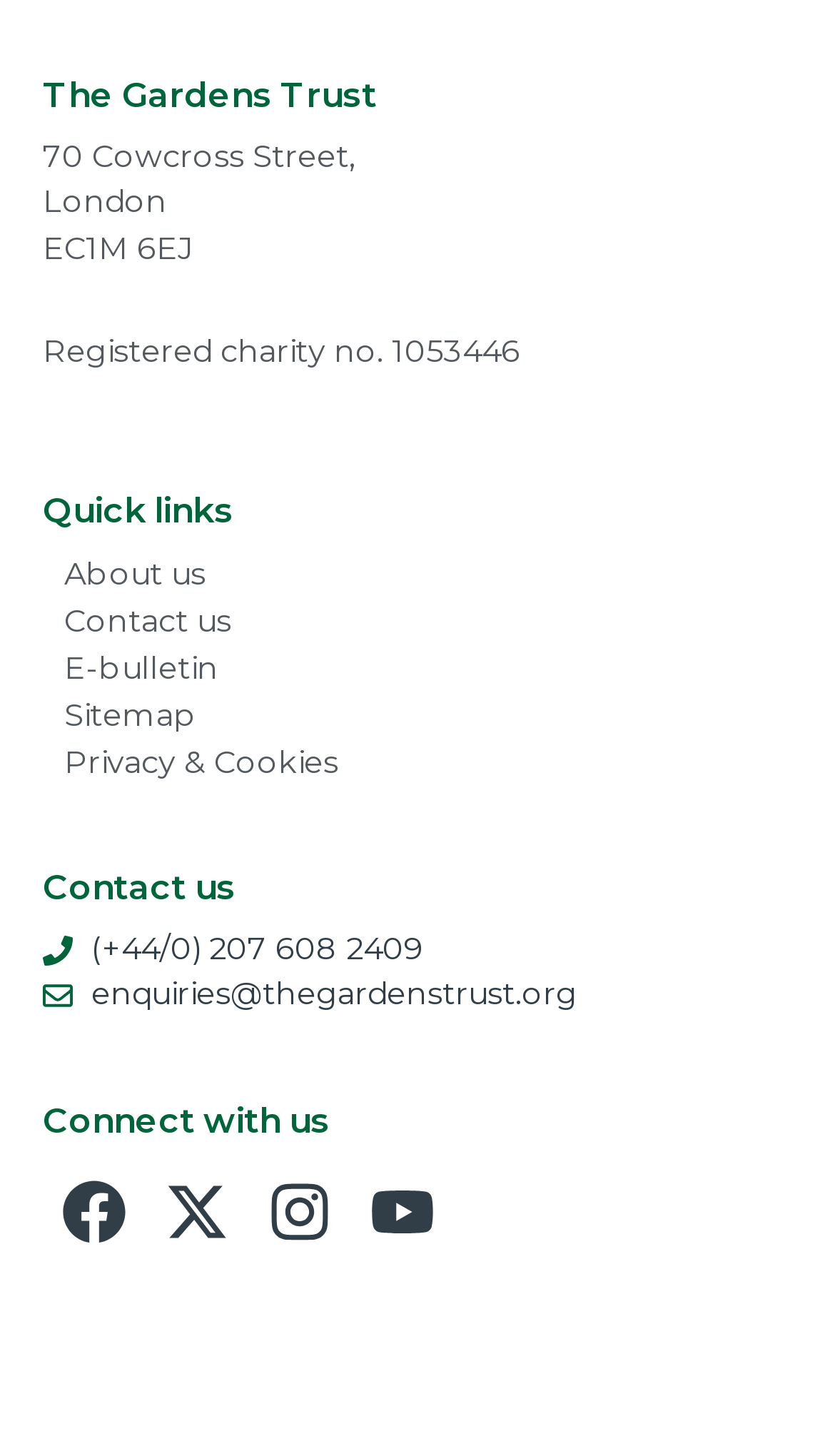What is the phone number of The Gardens Trust?
Kindly answer the question with as much detail as you can.

I found the phone number by looking at the static text element under the 'Contact us' heading, which provides the phone number as '(+44/0) 207 608 2409'.